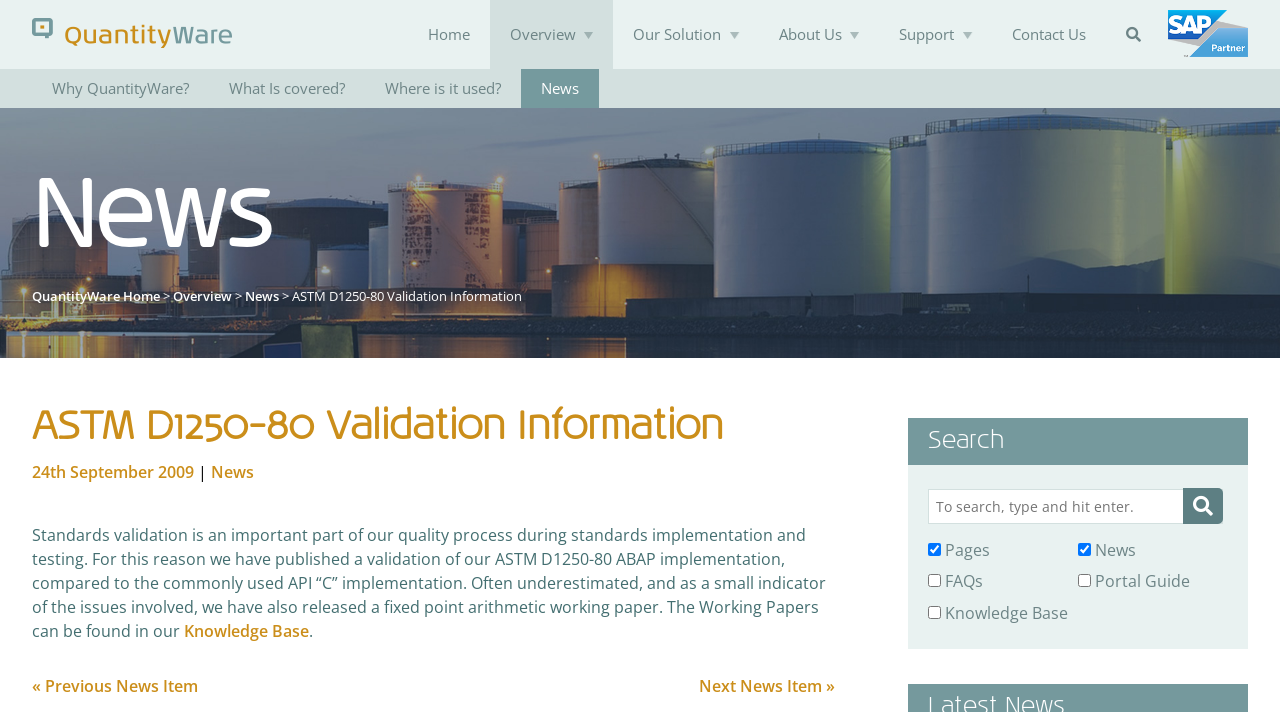Generate a comprehensive description of the webpage content.

The webpage is titled "QuantityWare Service Portal" and appears to be a portal for a company or organization that provides services related to quantity management. 

At the top of the page, there is a navigation menu with links to "Home", "Overview", "Our Solution", "About Us", "Support", and "Contact Us". To the right of this menu, there is a search bar with a magnifying glass icon. Below the navigation menu, there are two columns of links. The left column has links to "Why QuantityWare?", "What Is covered?", "Where is it used?", and "News". The right column has a SAP Partner Logo image.

Below these links, there is a section with a heading "News" and a search bar with checkboxes to filter the search results by "Pages", "News", "FAQs", "Portal Guide", and "Knowledge Base". 

The main content of the page is an article titled "ASTM D1250-80 Validation Information" which appears to be a news article or blog post. The article has a heading, a publication date, and a brief summary of the content. The article text discusses the importance of standards validation in the quality process and mentions a working paper on fixed point arithmetic.

At the bottom of the page, there is a navigation section with links to "Previous News Item" and "Next News Item". There is also a second search bar with the same checkboxes as the first one.